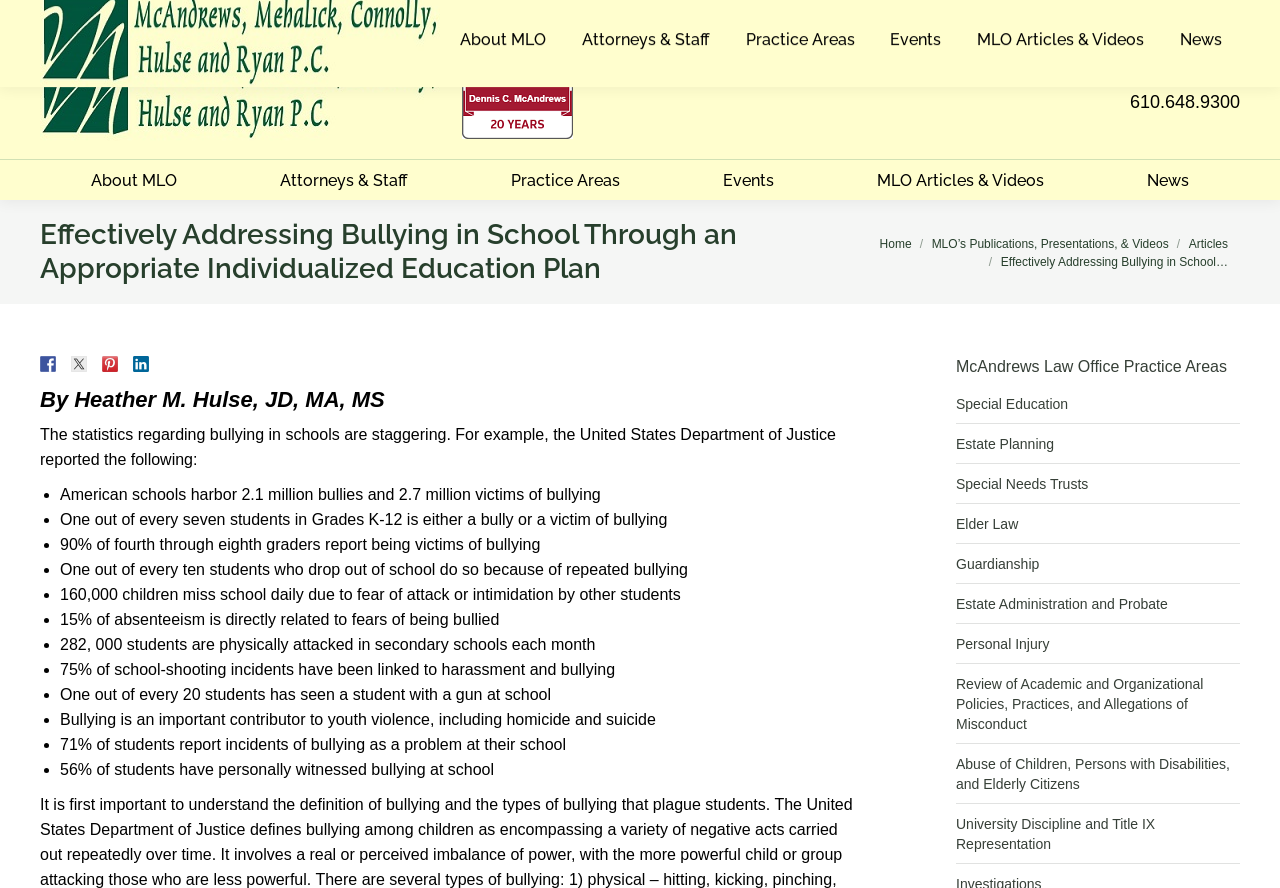What is one of the practice areas of McAndrews Law Office?
Refer to the image and give a detailed response to the question.

I found the practice area by looking at the link element with the bounding box coordinates [0.747, 0.444, 0.834, 0.466]. The text content of this element is 'Special Education'.